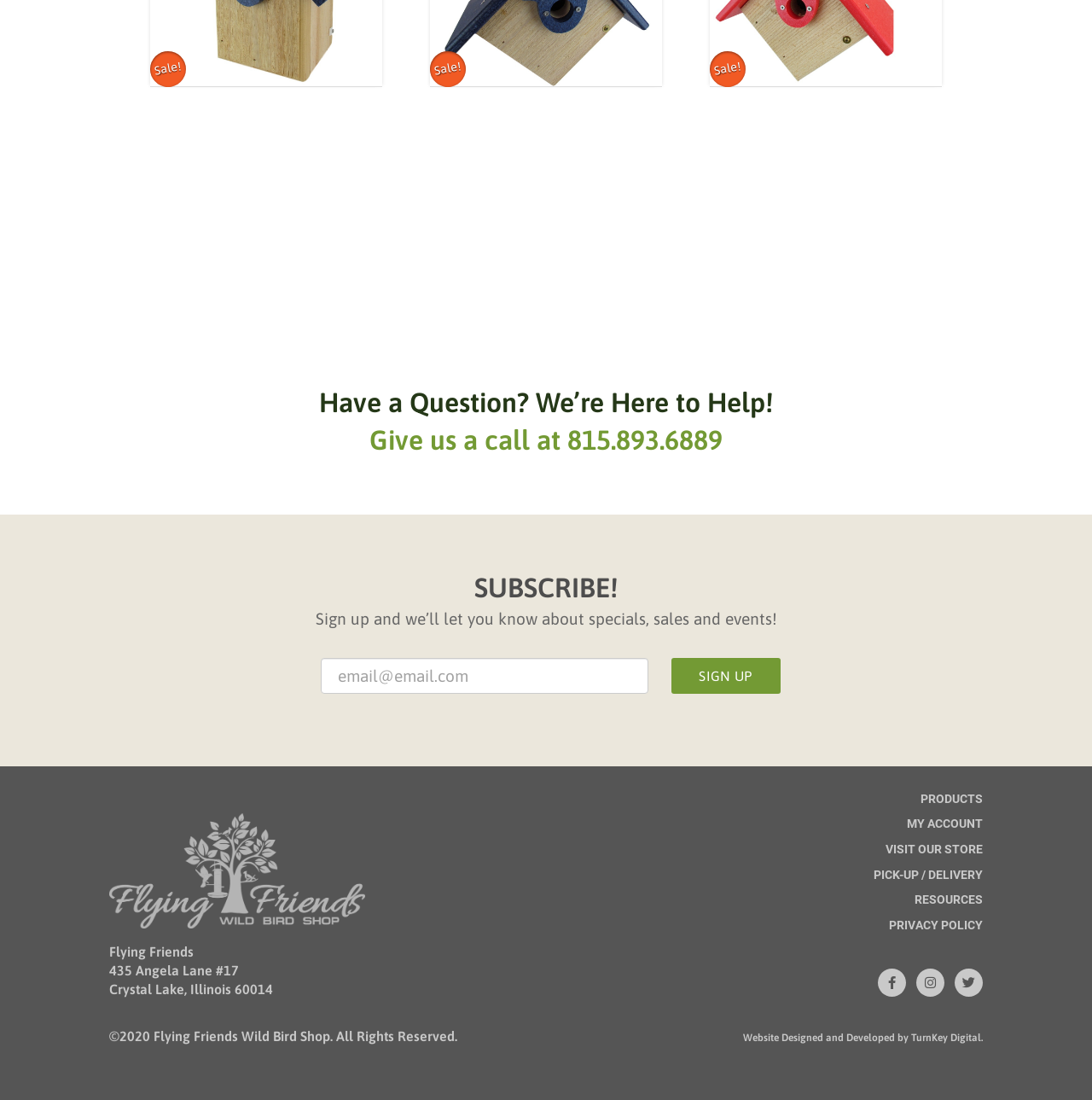Can you provide the bounding box coordinates for the element that should be clicked to implement the instruction: "Visit the store"?

[0.811, 0.767, 0.9, 0.79]